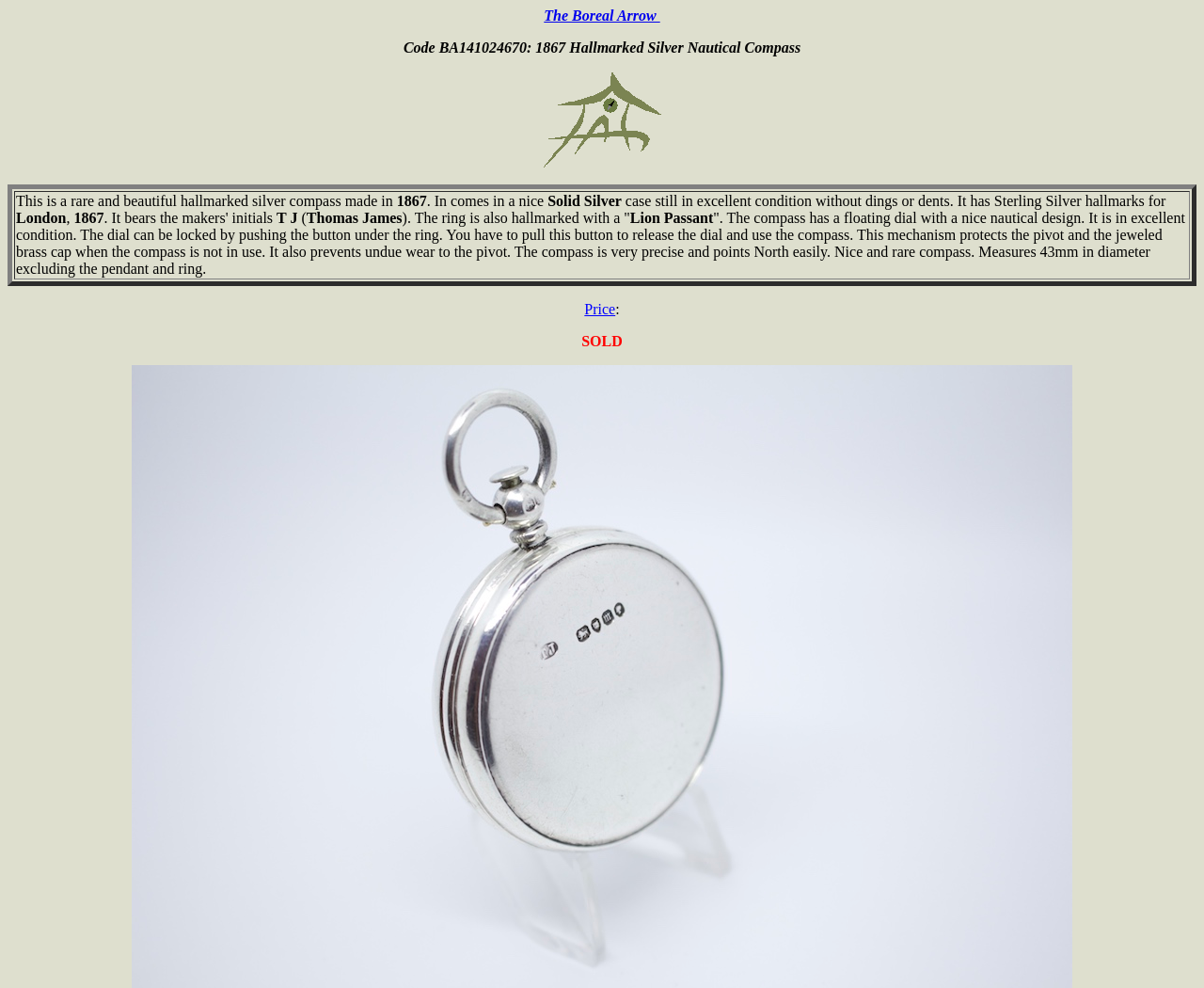Determine the bounding box coordinates for the UI element with the following description: "Legal notice and privacy". The coordinates should be four float numbers between 0 and 1, represented as [left, top, right, bottom].

None